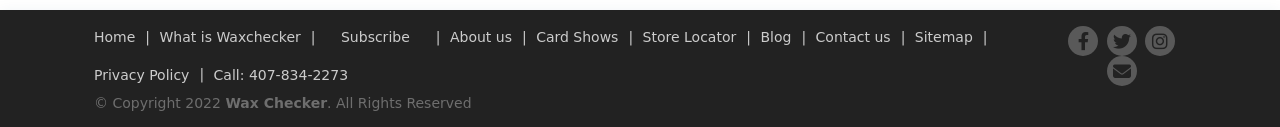Using details from the image, please answer the following question comprehensively:
How many main navigation links are present?

There are eight main navigation links present at the top of the page, which are 'Home', 'What is Waxchecker', 'Subscribe', 'About us', 'Card Shows', 'Store Locator', 'Blog', and 'Contact us'.